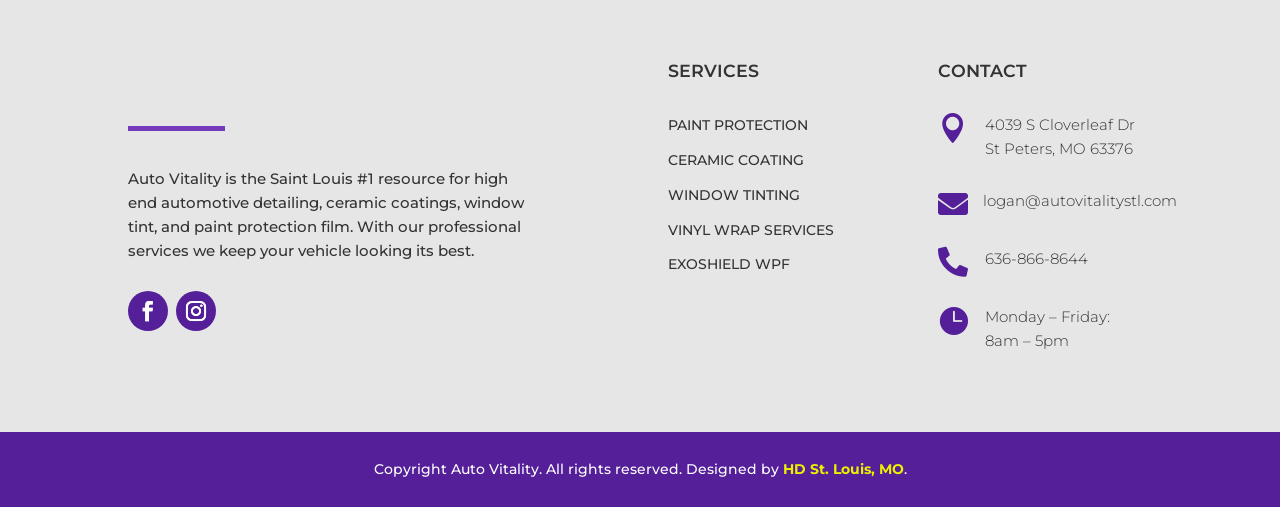Pinpoint the bounding box coordinates for the area that should be clicked to perform the following instruction: "View contact information".

[0.733, 0.223, 0.9, 0.317]